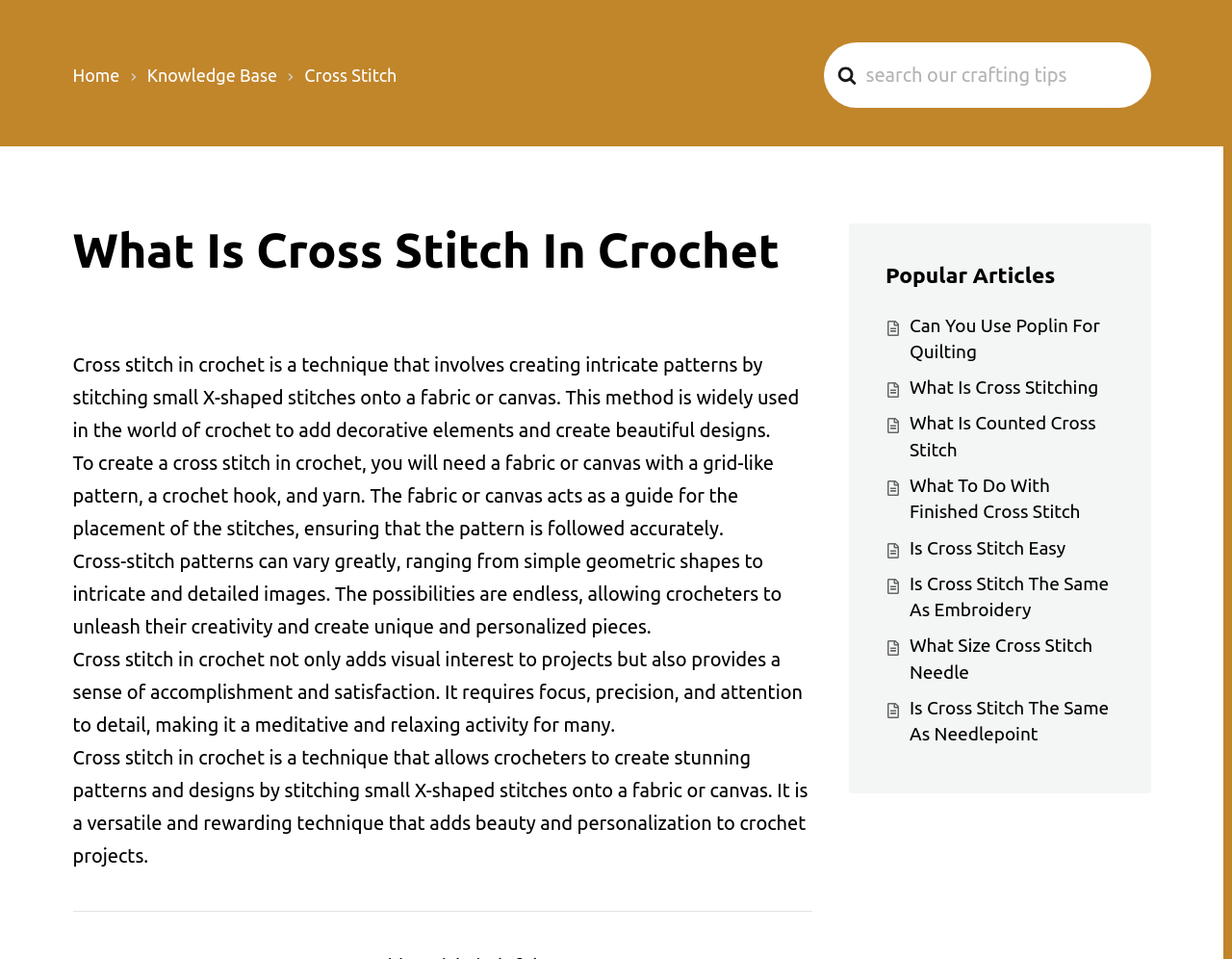What types of patterns can be created with cross stitch in crochet?
Offer a detailed and full explanation in response to the question.

Cross-stitch patterns can vary greatly, ranging from simple geometric shapes to intricate and detailed images. The possibilities are endless, allowing crocheters to unleash their creativity and create unique and personalized pieces.